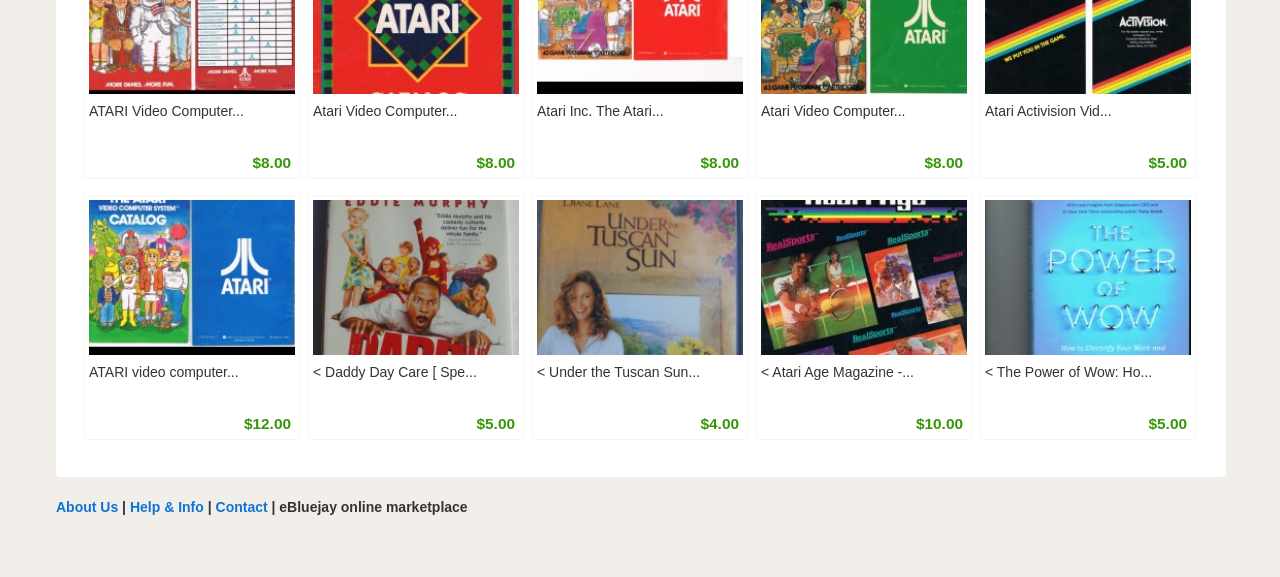Locate the bounding box coordinates of the element's region that should be clicked to carry out the following instruction: "View ATARI Video Computer System Catalog 1978". The coordinates need to be four float numbers between 0 and 1, i.e., [left, top, right, bottom].

[0.07, 0.017, 0.23, 0.045]